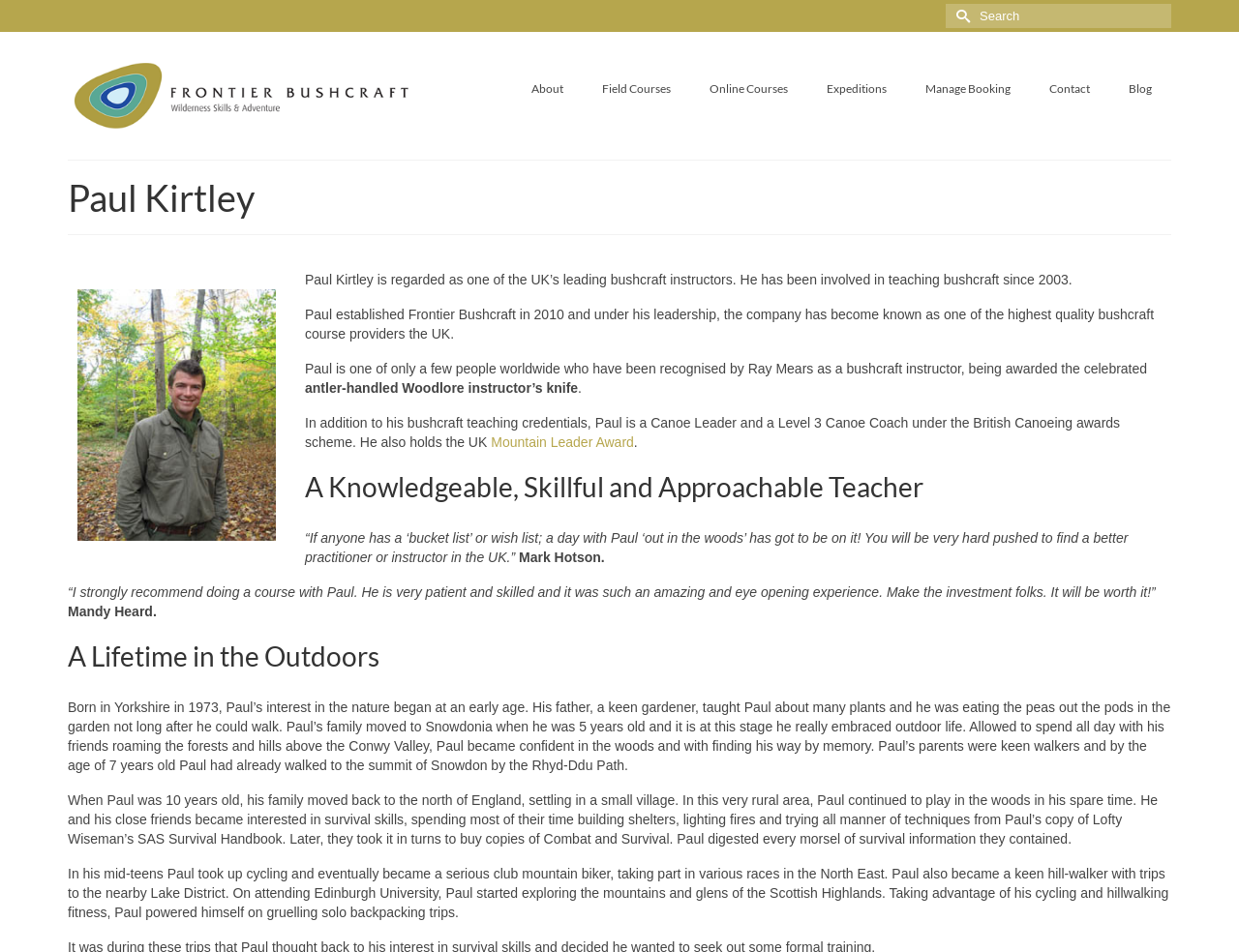What is Paul Kirtley's recognition from Ray Mears?
Please provide a single word or phrase in response based on the screenshot.

Antler-handled Woodlore instructor's knife